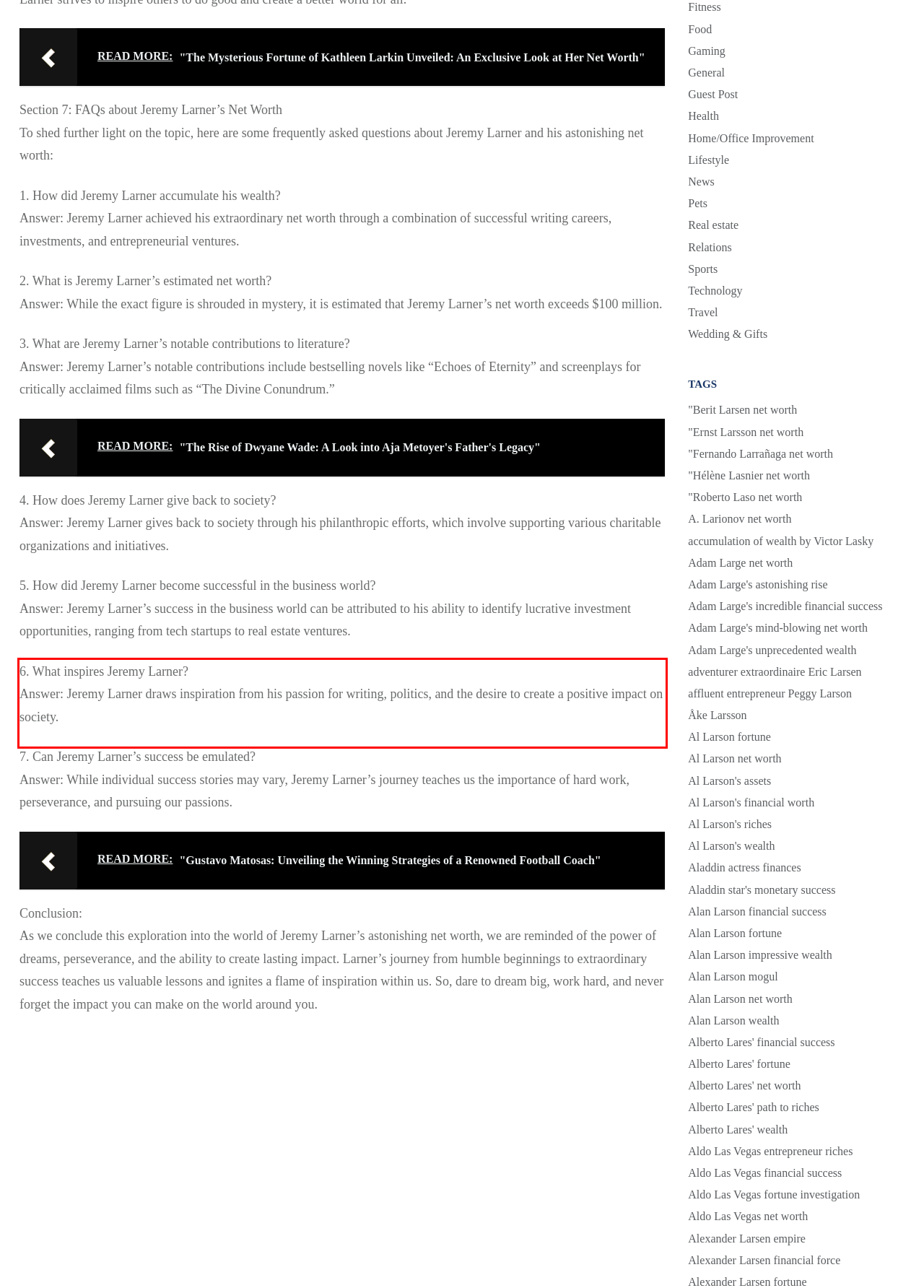Analyze the webpage screenshot and use OCR to recognize the text content in the red bounding box.

6. What inspires Jeremy Larner? Answer: Jeremy Larner draws inspiration from his passion for writing, politics, and the desire to create a positive impact on society.